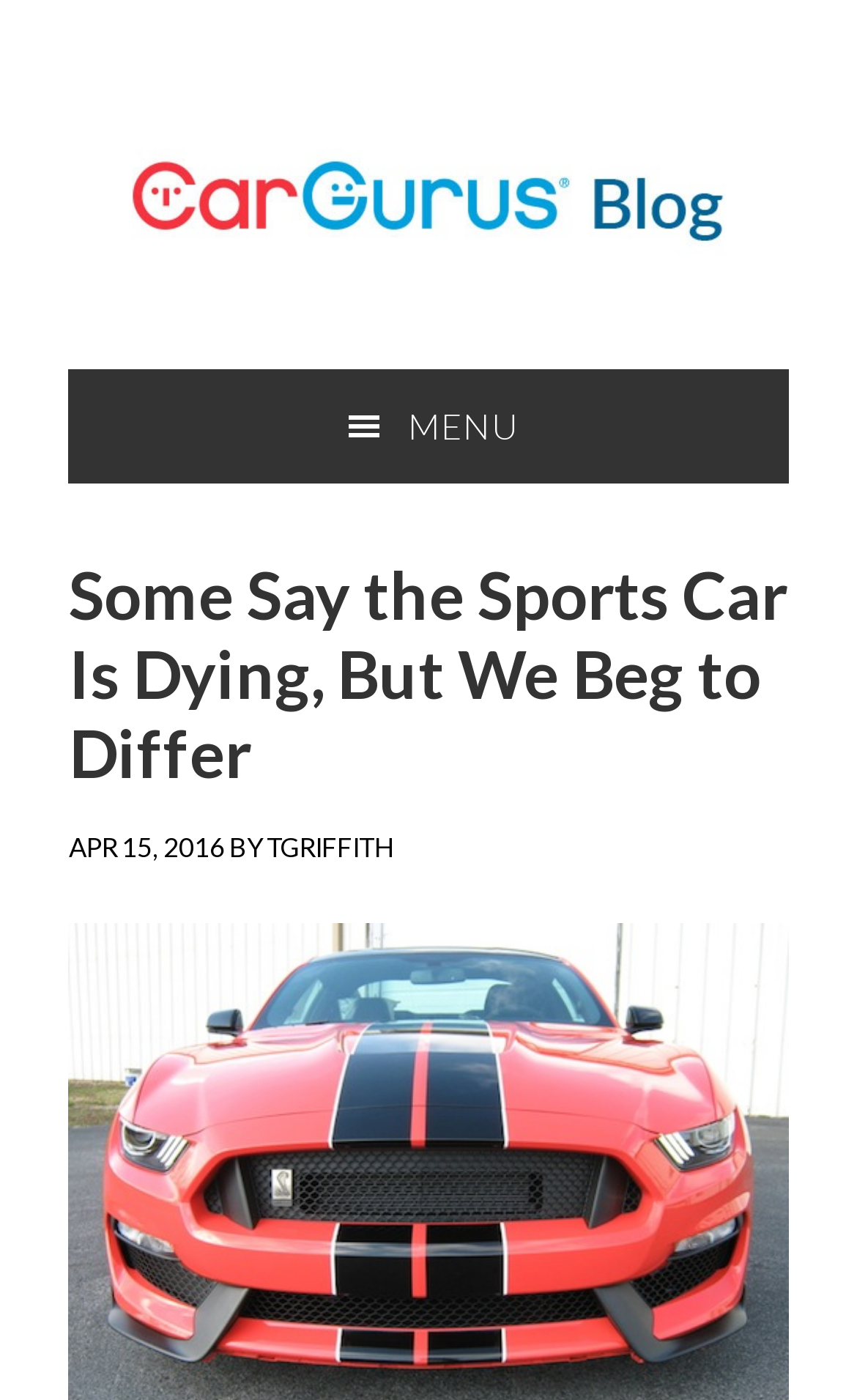Predict the bounding box of the UI element that fits this description: "The CarGurus Blog".

[0.154, 0.082, 0.846, 0.207]